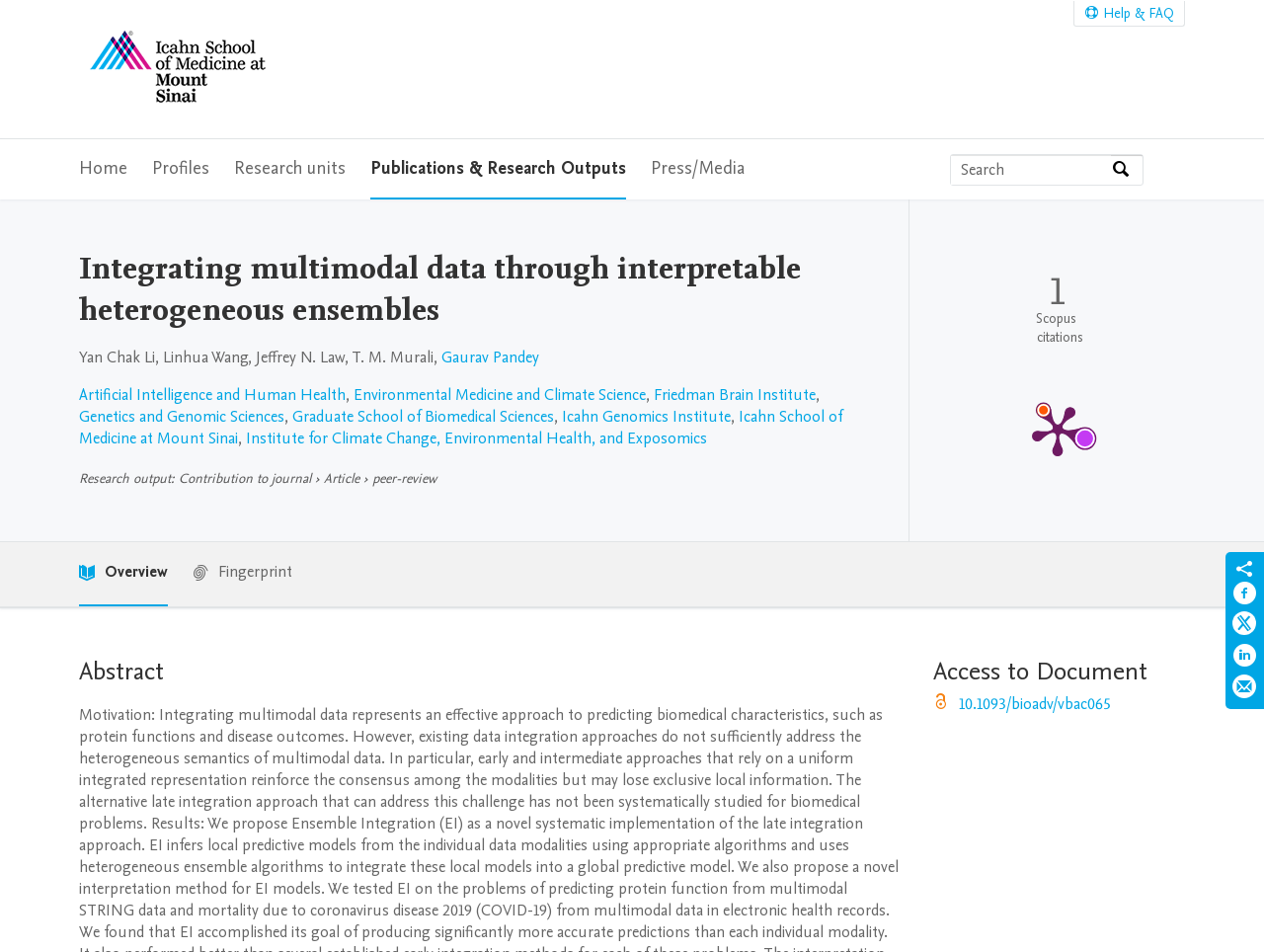Give a concise answer using one word or a phrase to the following question:
What is the purpose of the 'Search' button?

Search by expertise, name or affiliation